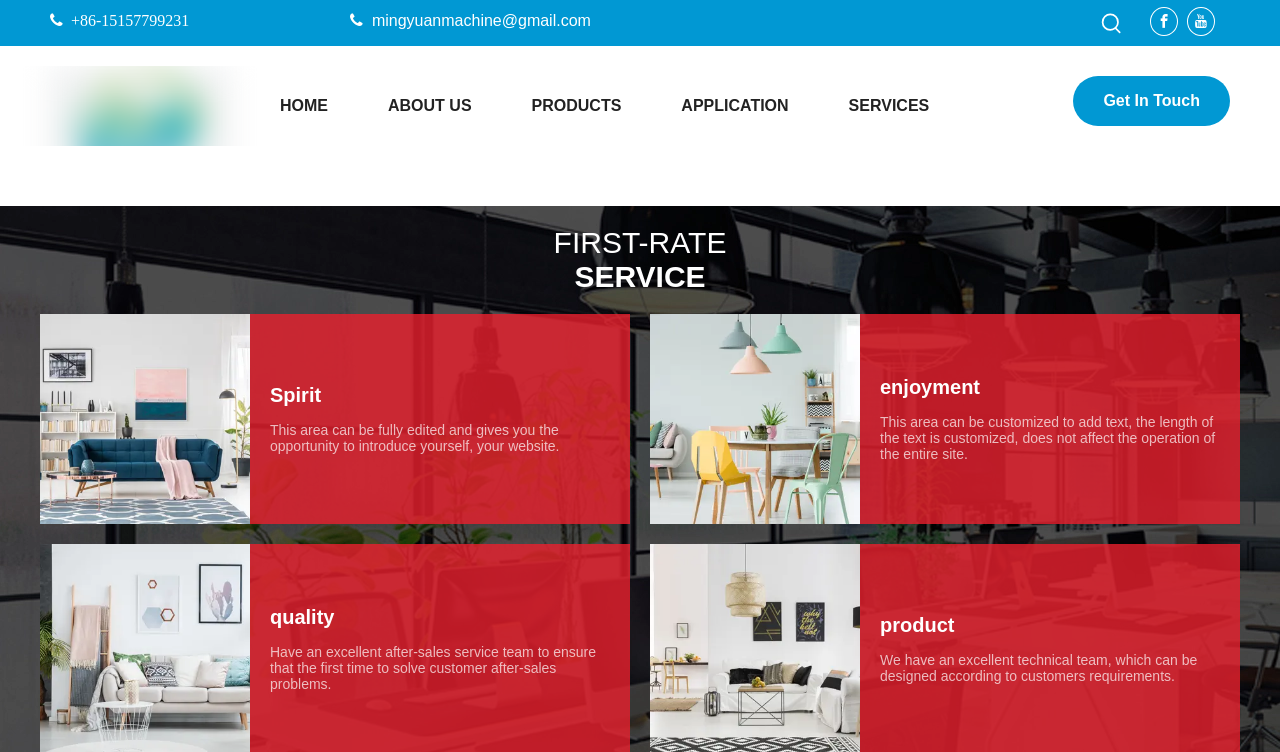Determine the main text heading of the webpage and provide its content.

Why Is Takeaway Food Packaging So Important?